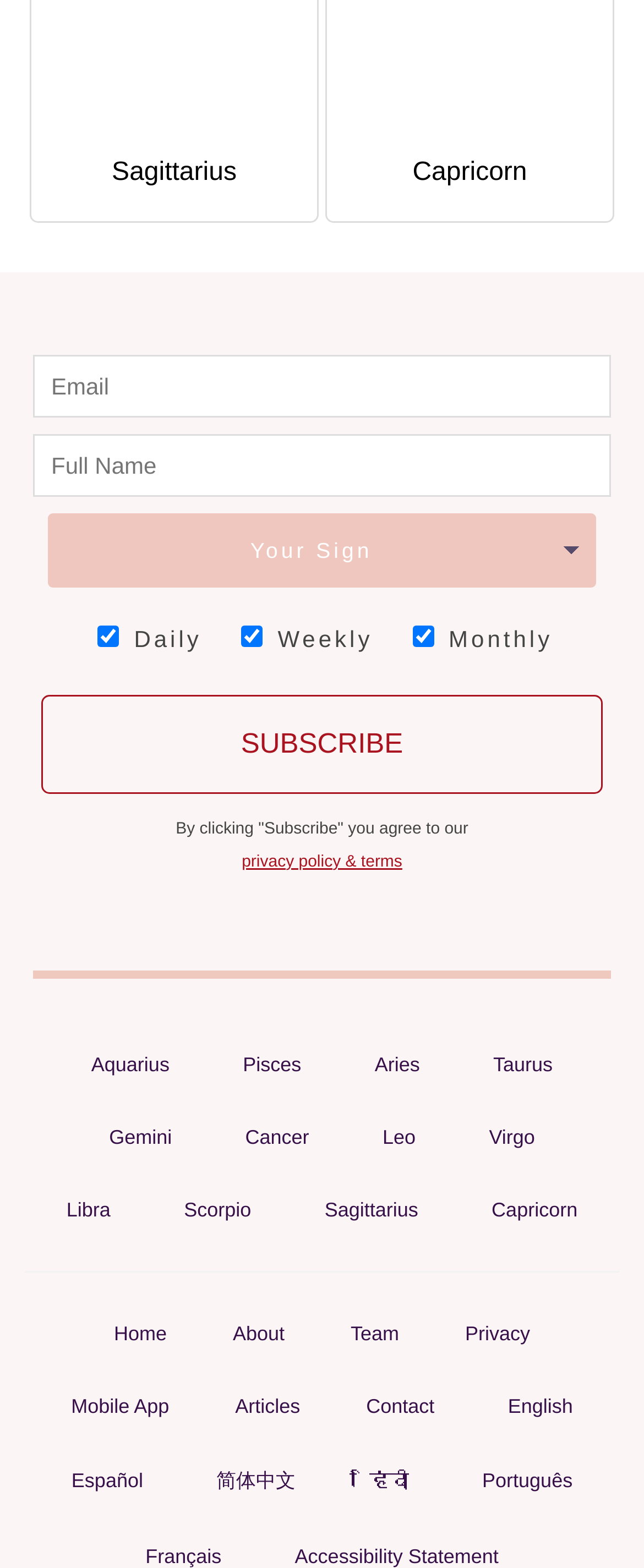Please mark the bounding box coordinates of the area that should be clicked to carry out the instruction: "Enter email address".

[0.051, 0.226, 0.949, 0.266]